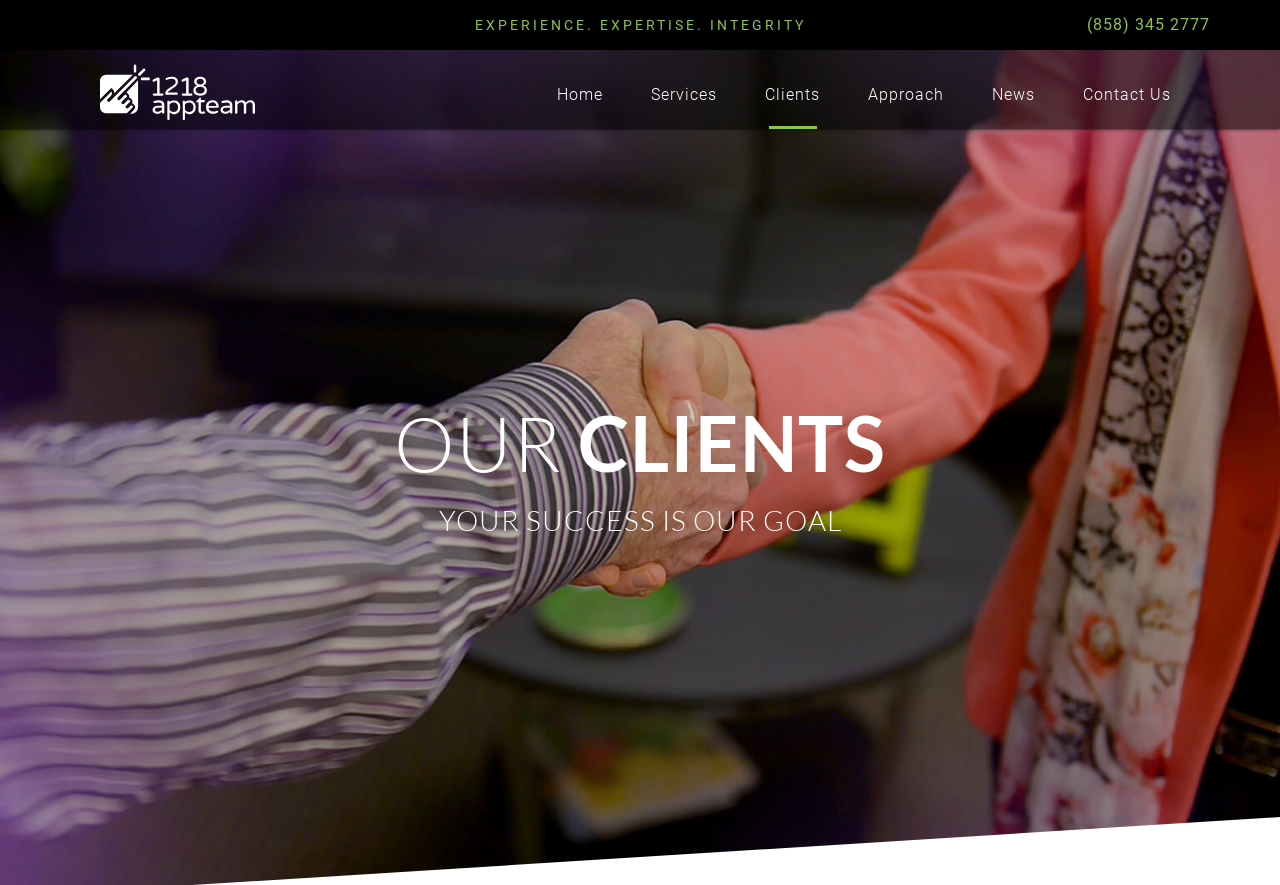What is the main theme of the webpage?
Carefully examine the image and provide a detailed answer to the question.

I inferred the main theme of the webpage by looking at the overall structure and content of the webpage. The presence of links like 'Home', 'Services', 'Clients', and 'Contact Us' suggests that it is a business or company webpage. Additionally, the static text elements like 'EXPERIENCE. EXPERTISE. INTEGRITY' and 'YOUR SUCCESS IS OUR GOAL' also support this theme.